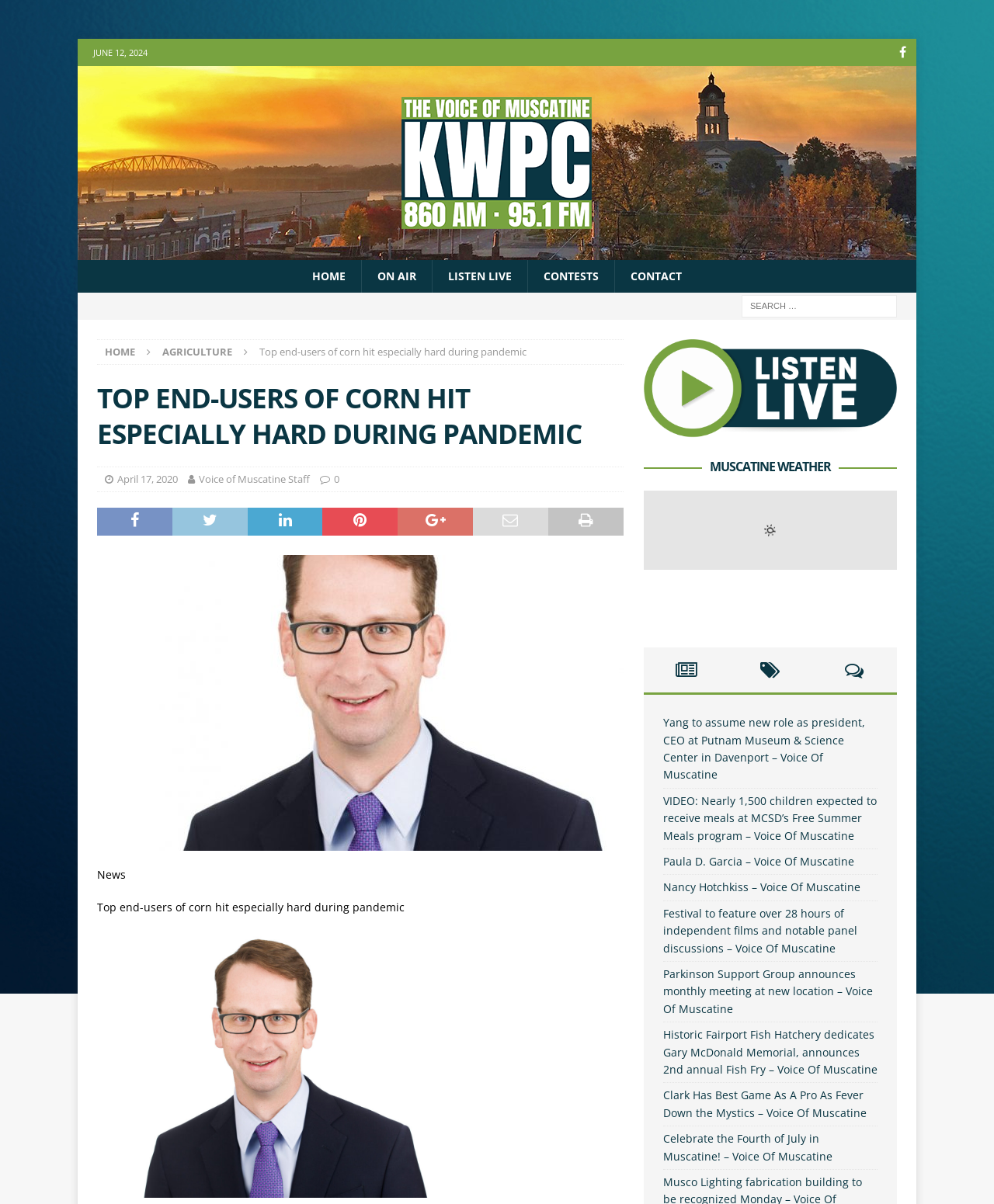Could you indicate the bounding box coordinates of the region to click in order to complete this instruction: "Read news about Yang to assume new role as president, CEO at Putnam Museum & Science Center in Davenport".

[0.667, 0.594, 0.87, 0.65]